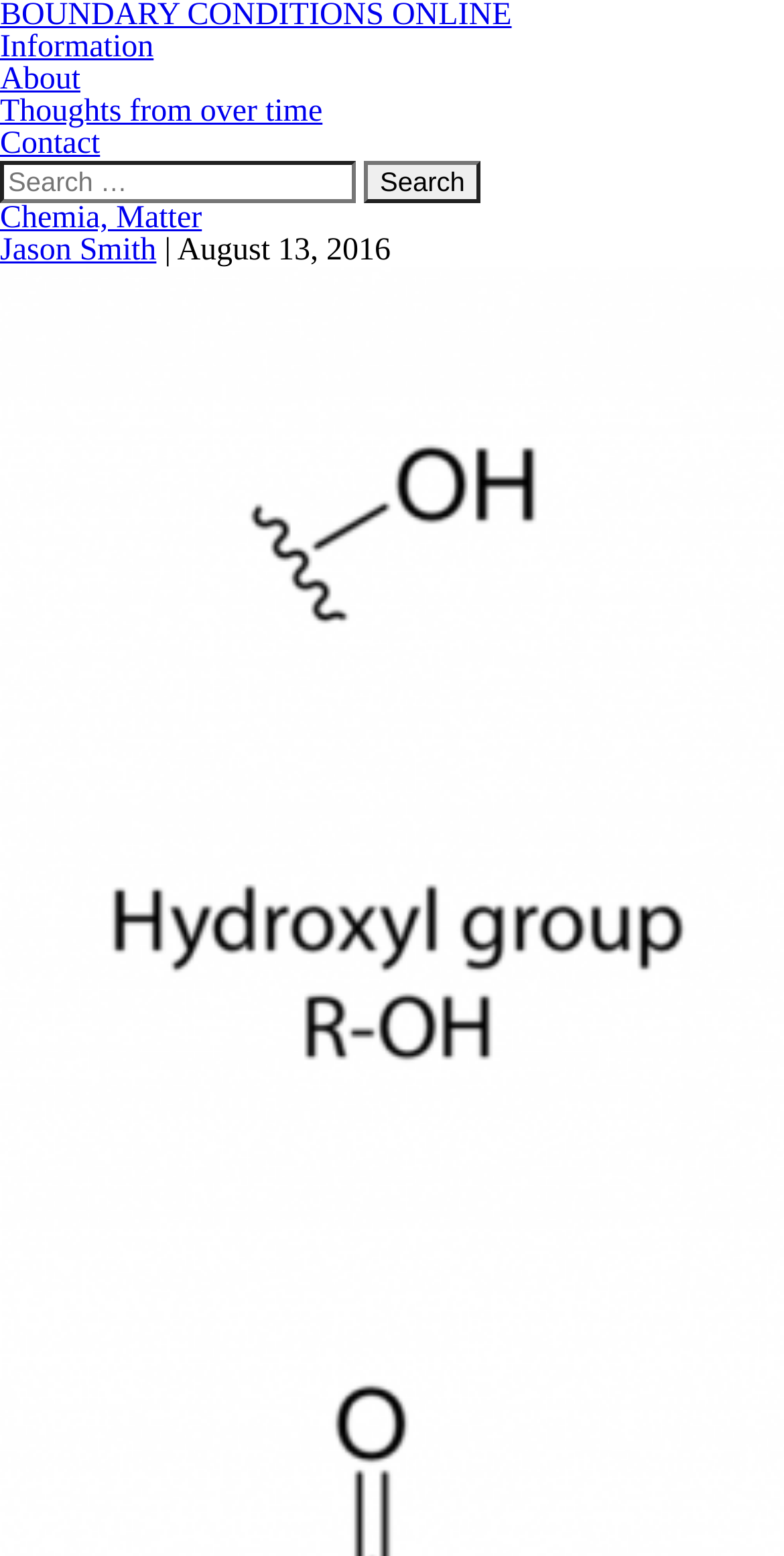Find and provide the bounding box coordinates for the UI element described here: "About". The coordinates should be given as four float numbers between 0 and 1: [left, top, right, bottom].

[0.0, 0.04, 0.103, 0.062]